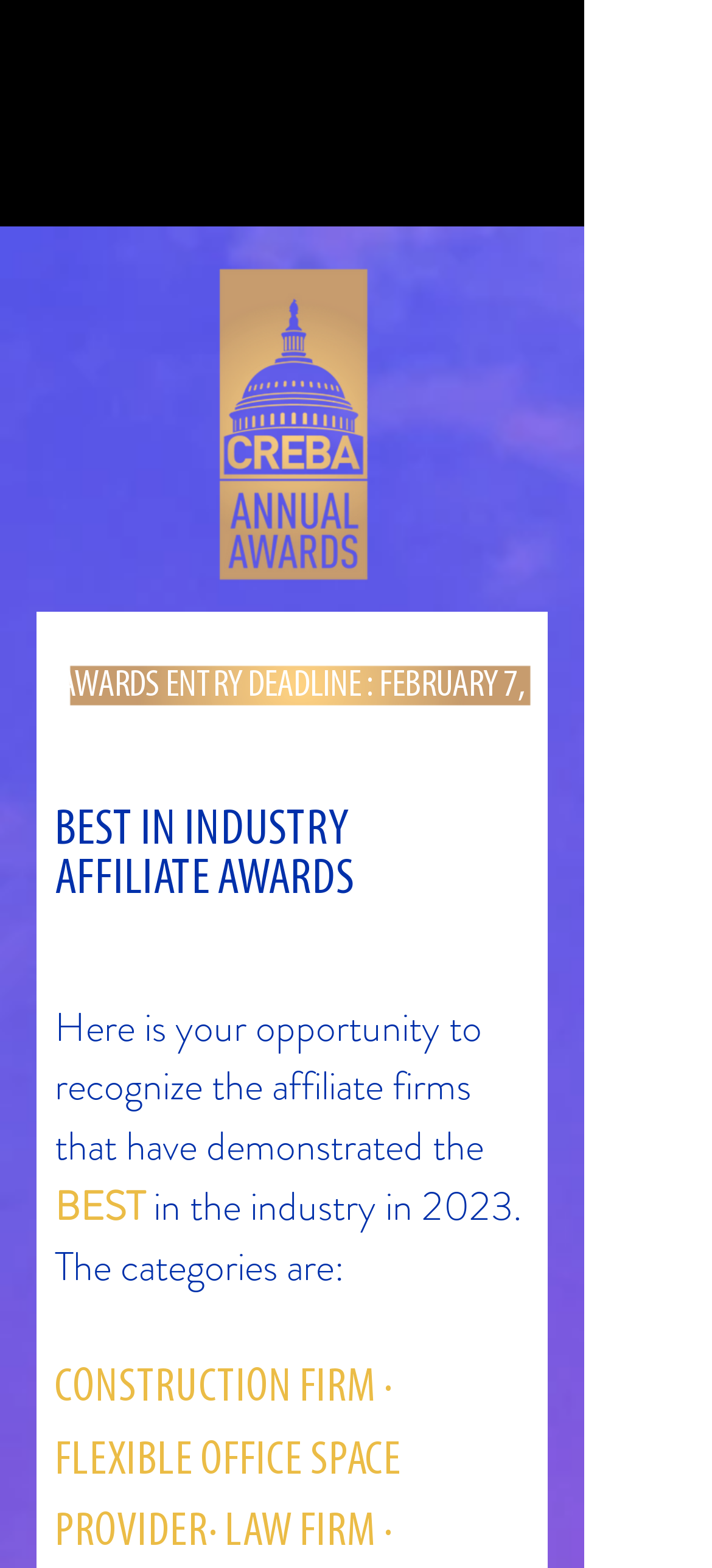What is the deadline for awards entry?
Provide a short answer using one word or a brief phrase based on the image.

February 7, 2024